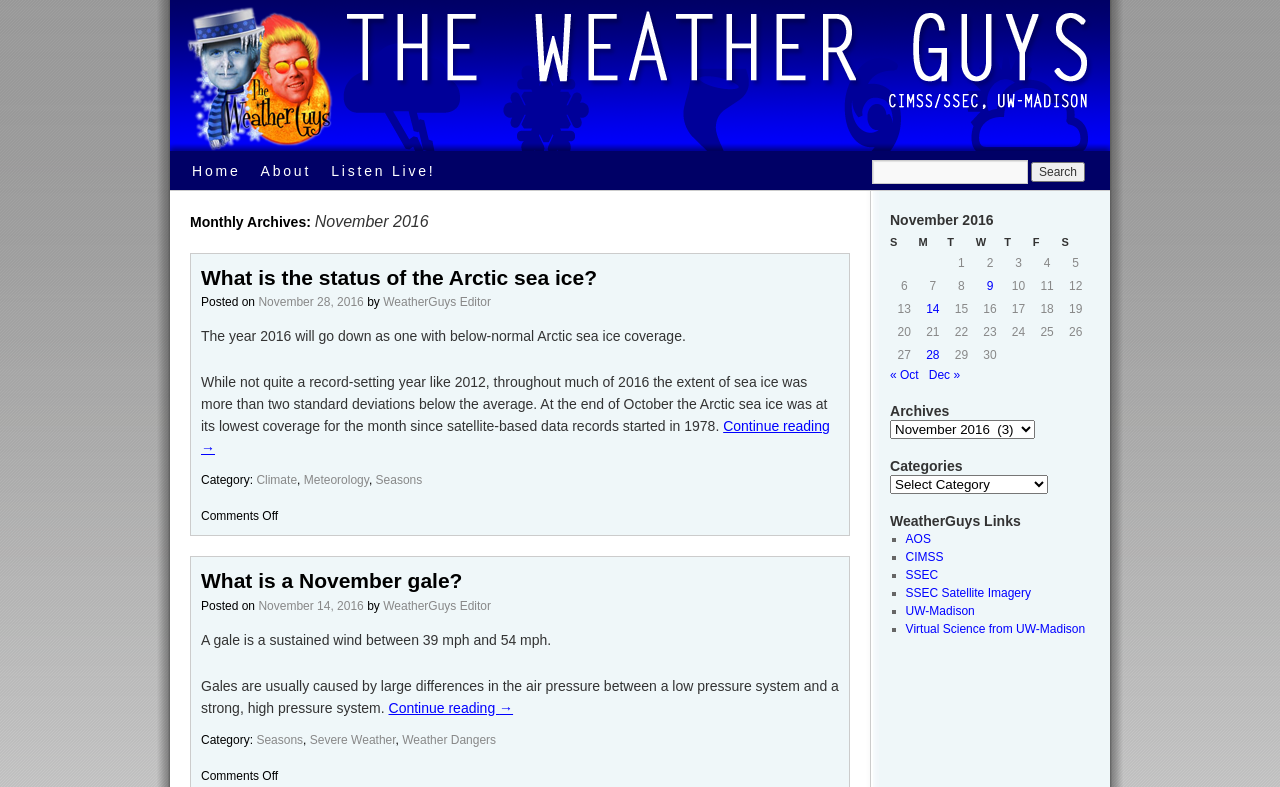Provide a comprehensive description of the webpage.

This webpage is titled "November | 2016 | The Weather Guys" and appears to be a blog or news website focused on weather-related topics. At the top of the page, there are three links: "Home", "About", and "Listen Live!". Below these links, there is a search bar with a textbox and a "Search" button.

The main content of the page is divided into two sections. On the left side, there are two articles with headings "What is the status of the Arctic sea ice?" and "What is a November gale?". Each article has a brief summary, a "Continue reading →" link, and information about the author and publication date. The articles are separated by a small gap.

On the right side, there is a table with a caption "November 2016" that displays a calendar for the month. The table has seven columns, each representing a day of the week, and several rows, each representing a date. Some cells in the table contain links to posts published on specific dates.

Throughout the page, there are several links to categories, such as "Climate", "Meteorology", "Seasons", and "Severe Weather", which are likely used to categorize and organize the website's content. There are also "Comments Off" notices at the bottom of each article, indicating that comments are not allowed on these specific posts.